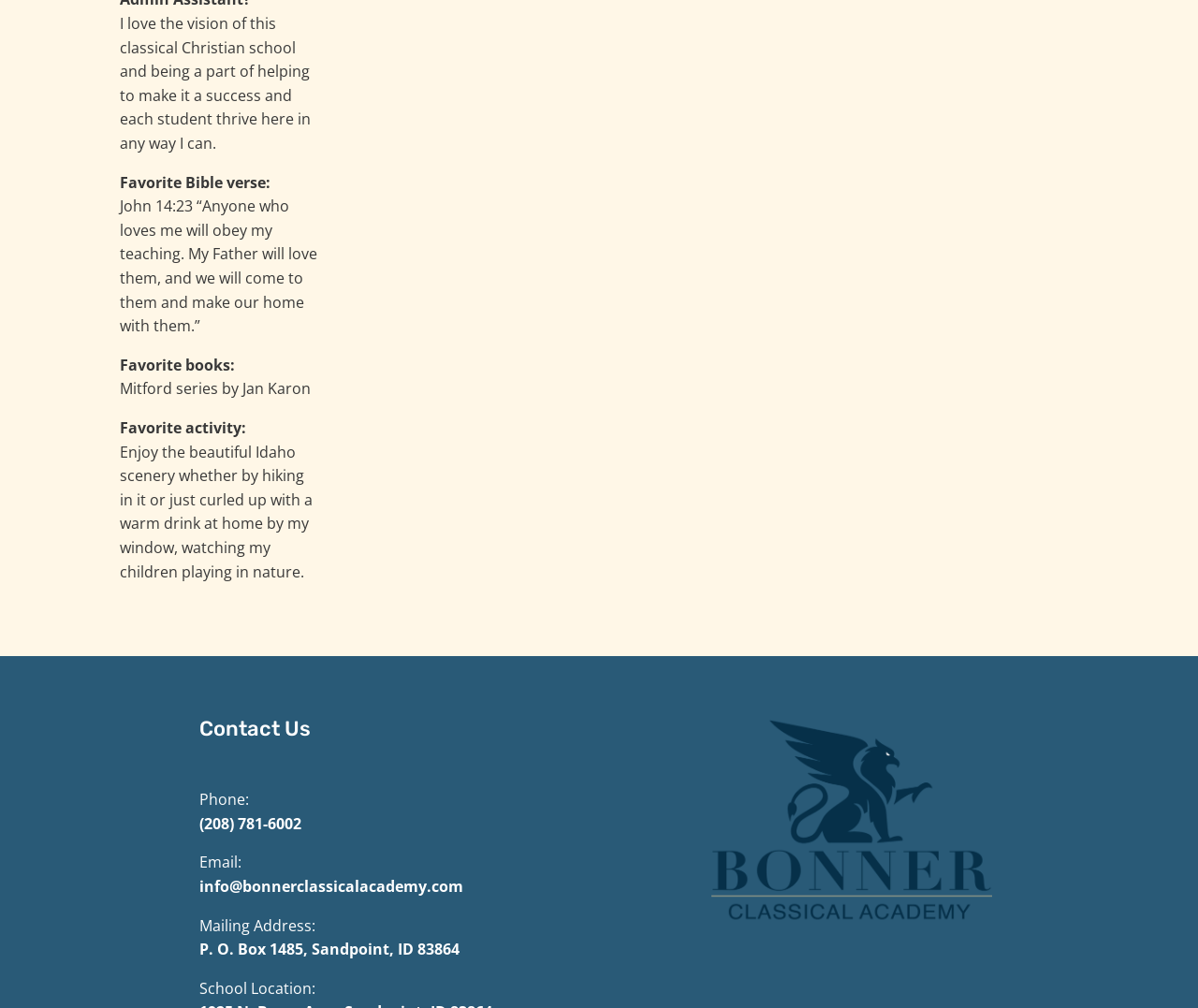Please find the bounding box for the UI component described as follows: "info@bonnerclassicalacademy.com".

[0.167, 0.869, 0.387, 0.89]